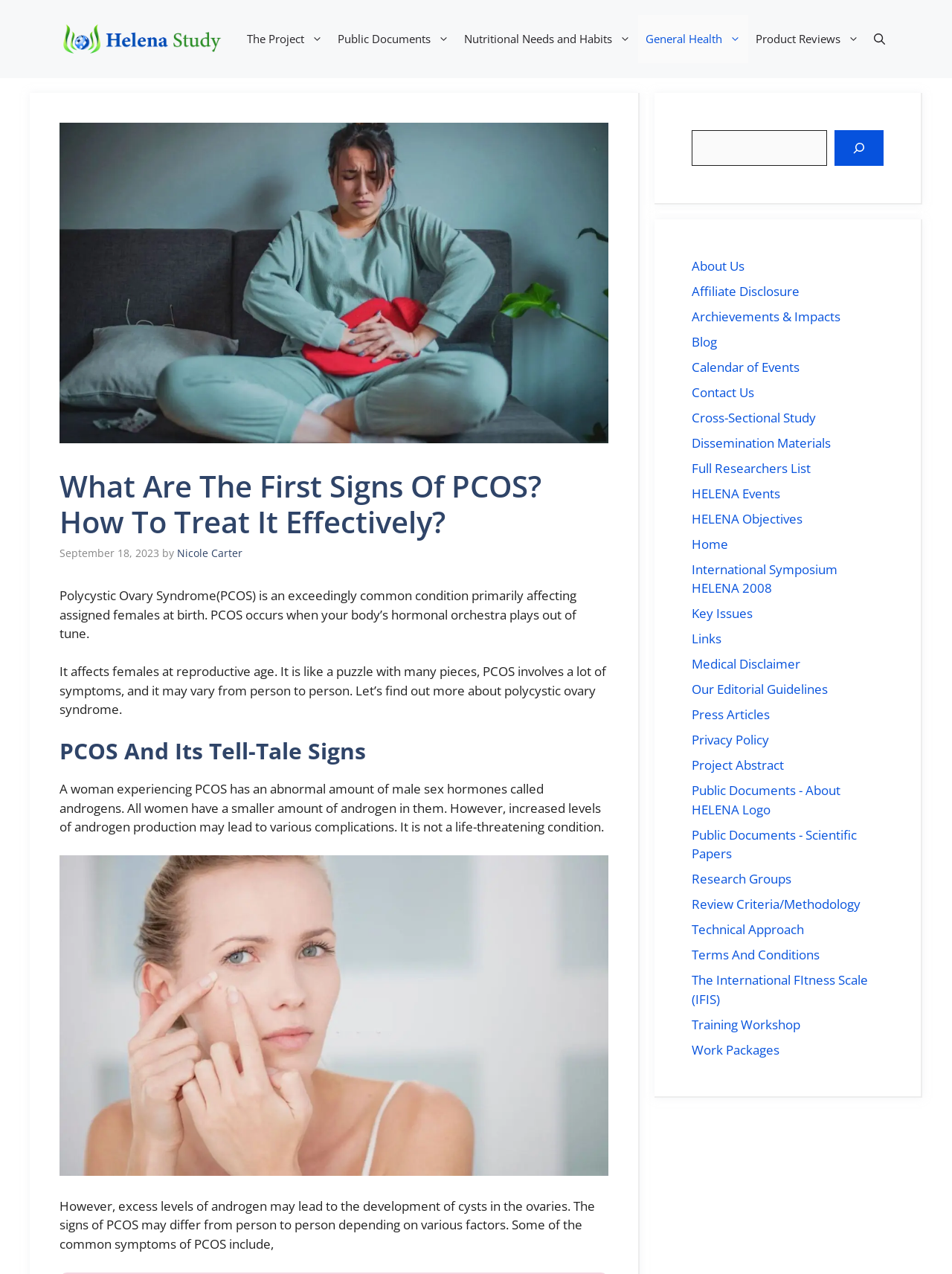What is the date of the article?
Look at the image and answer with only one word or phrase.

September 18, 2023